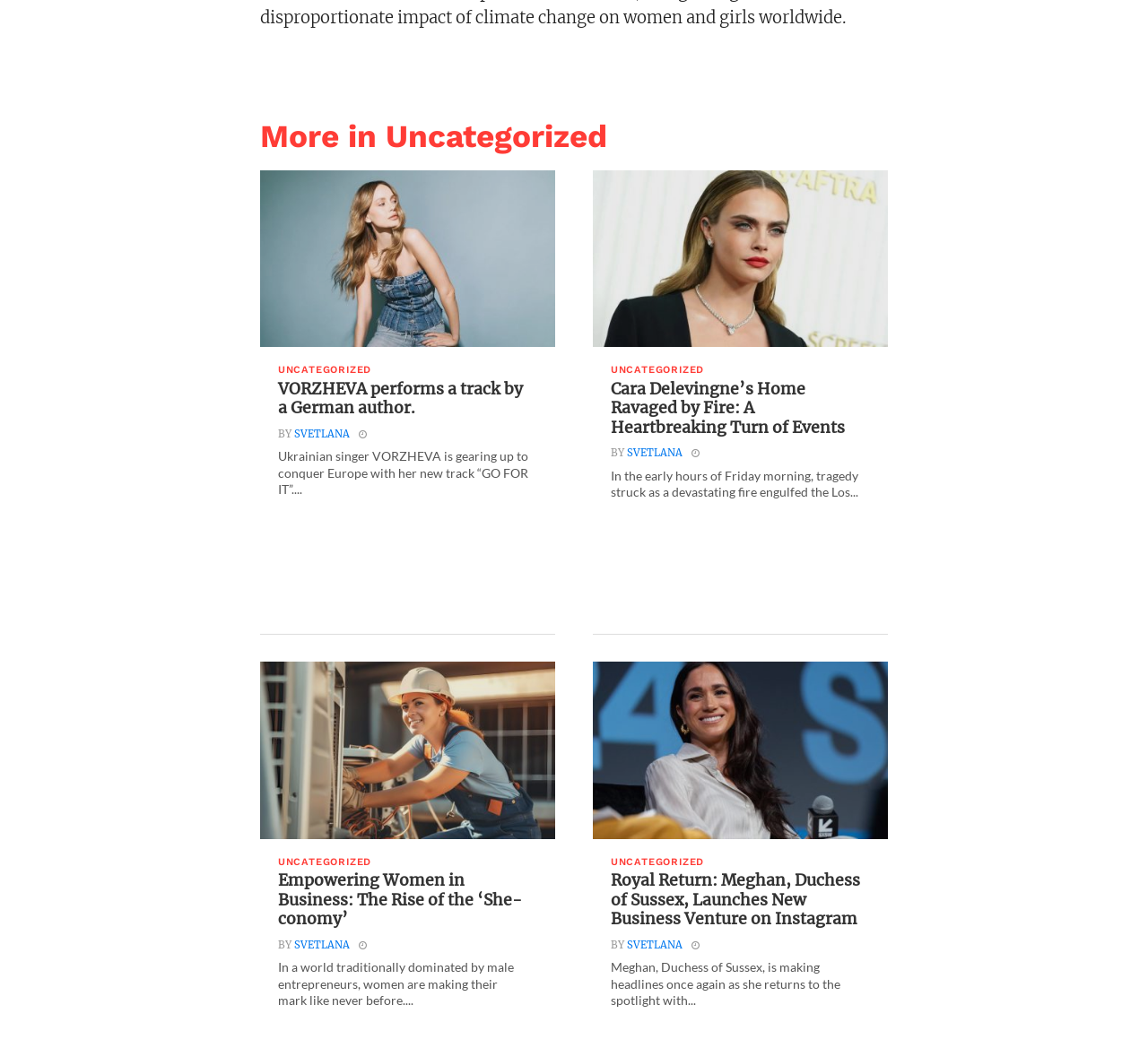Please identify the bounding box coordinates of the clickable area that will allow you to execute the instruction: "Learn more about the 'She-conomy'".

[0.242, 0.831, 0.46, 0.887]